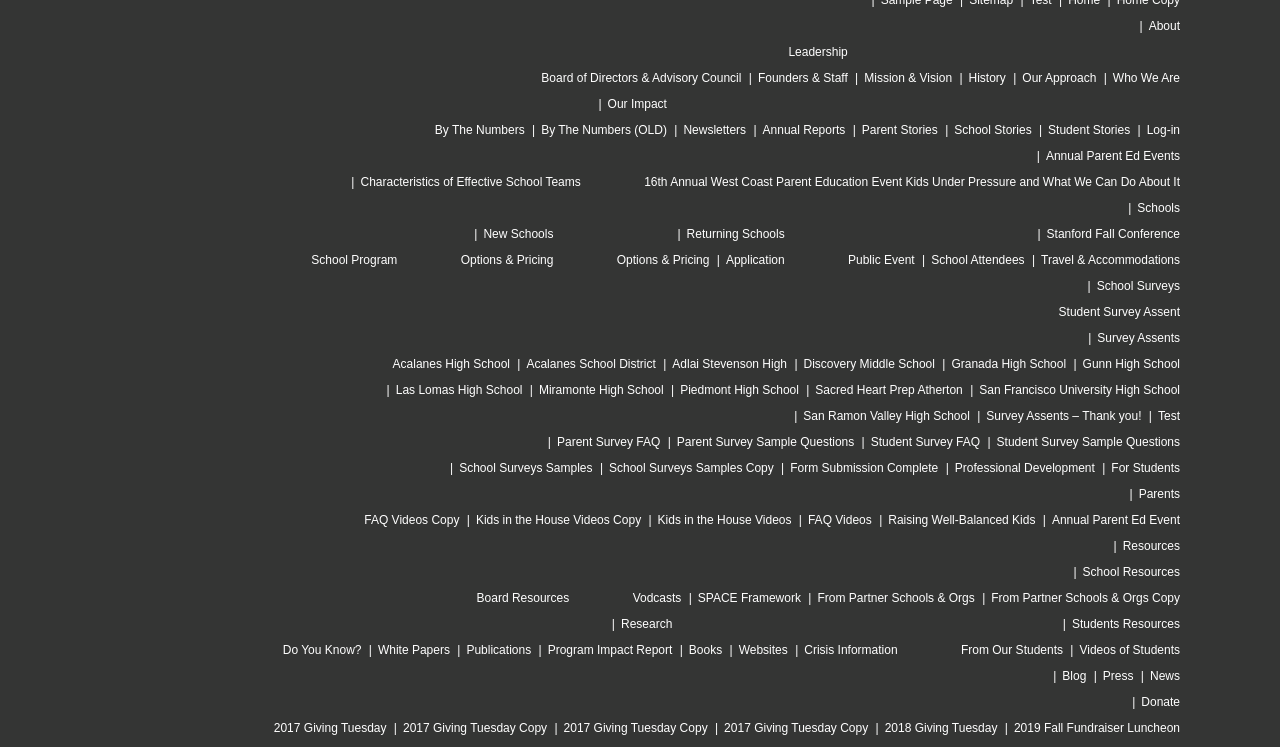Locate the bounding box coordinates of the area where you should click to accomplish the instruction: "read Parent Survey FAQ".

[0.435, 0.582, 0.516, 0.601]